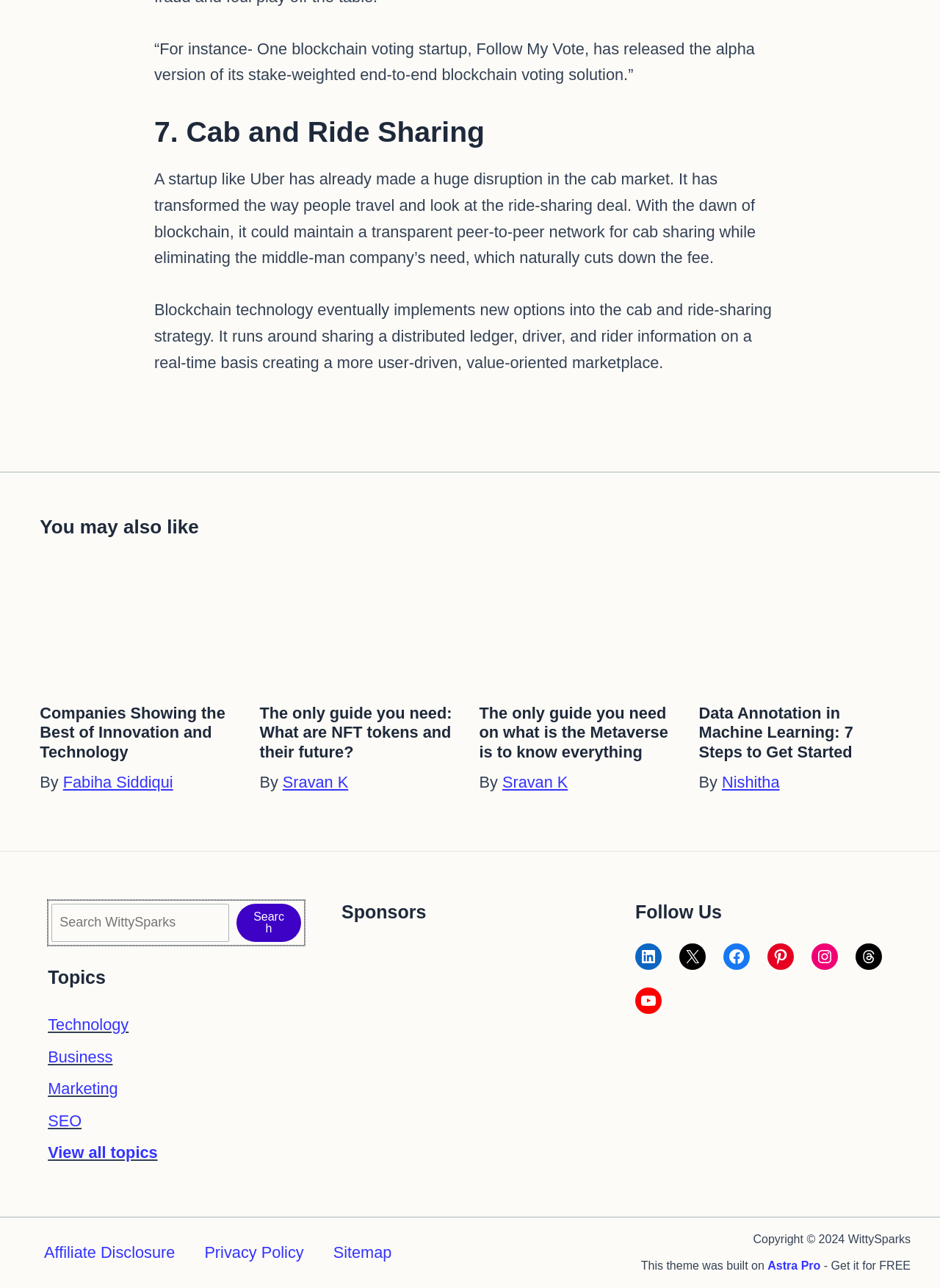Please specify the bounding box coordinates of the area that should be clicked to accomplish the following instruction: "Search for something". The coordinates should consist of four float numbers between 0 and 1, i.e., [left, top, right, bottom].

[0.051, 0.699, 0.324, 0.734]